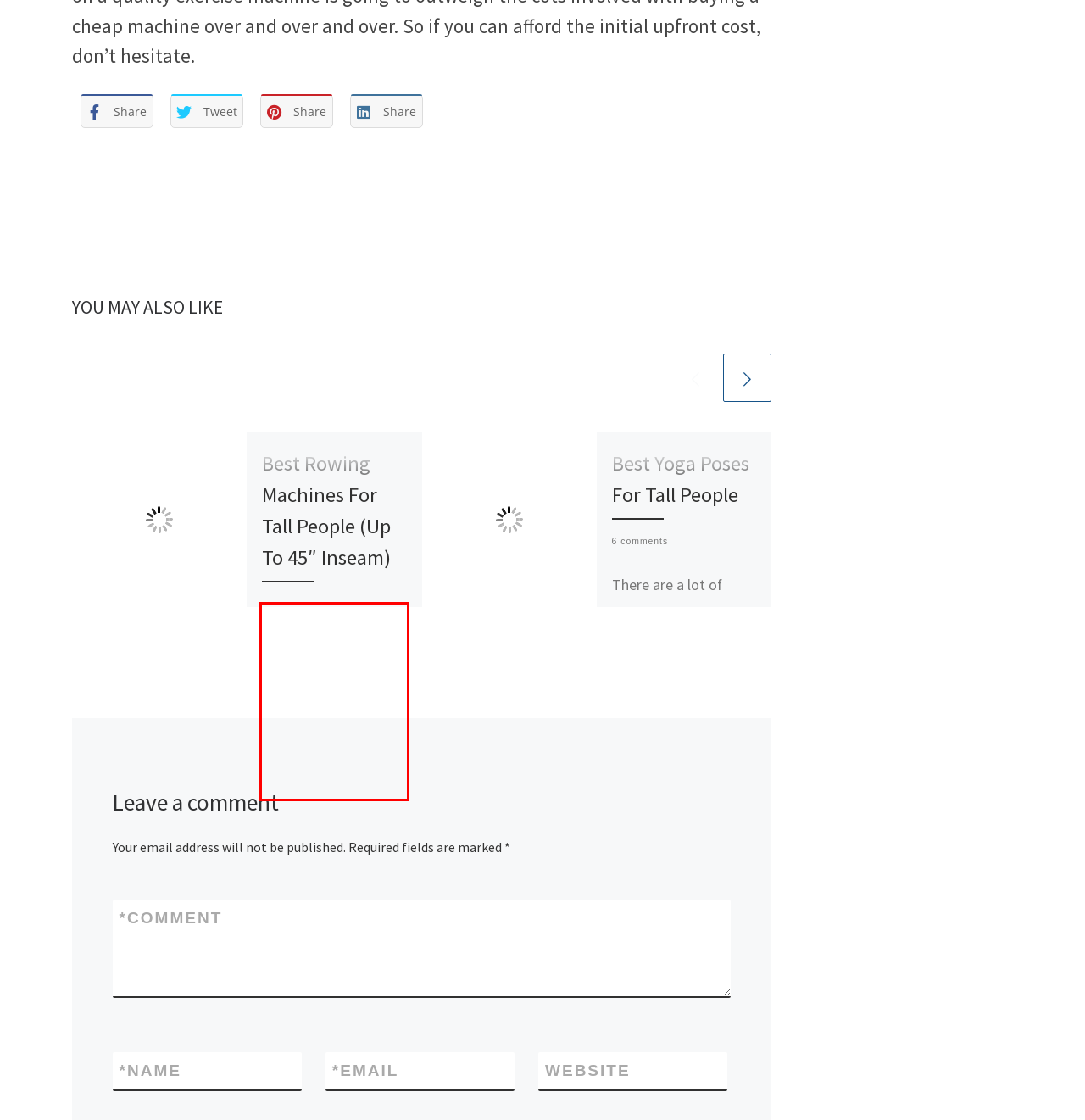Analyze the screenshot of a webpage where a red rectangle is bounding a UI element. Extract and generate the text content within this red bounding box.

As rowers are typical taller persons, it’s no wonder that there are so many complaints about rowing machines being too short. Fortunately, […]